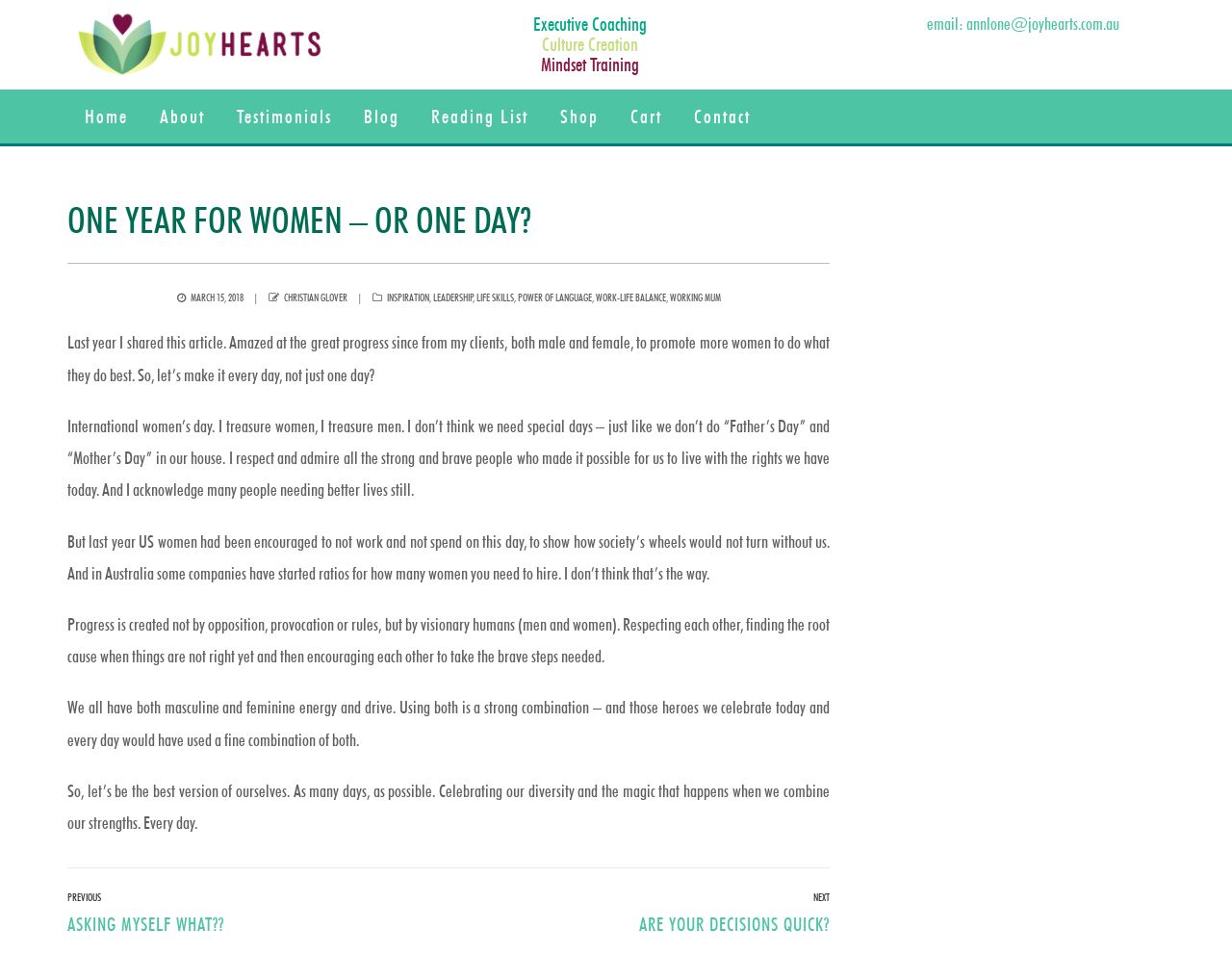Show the bounding box coordinates for the HTML element described as: "Working mum".

[0.543, 0.305, 0.585, 0.319]